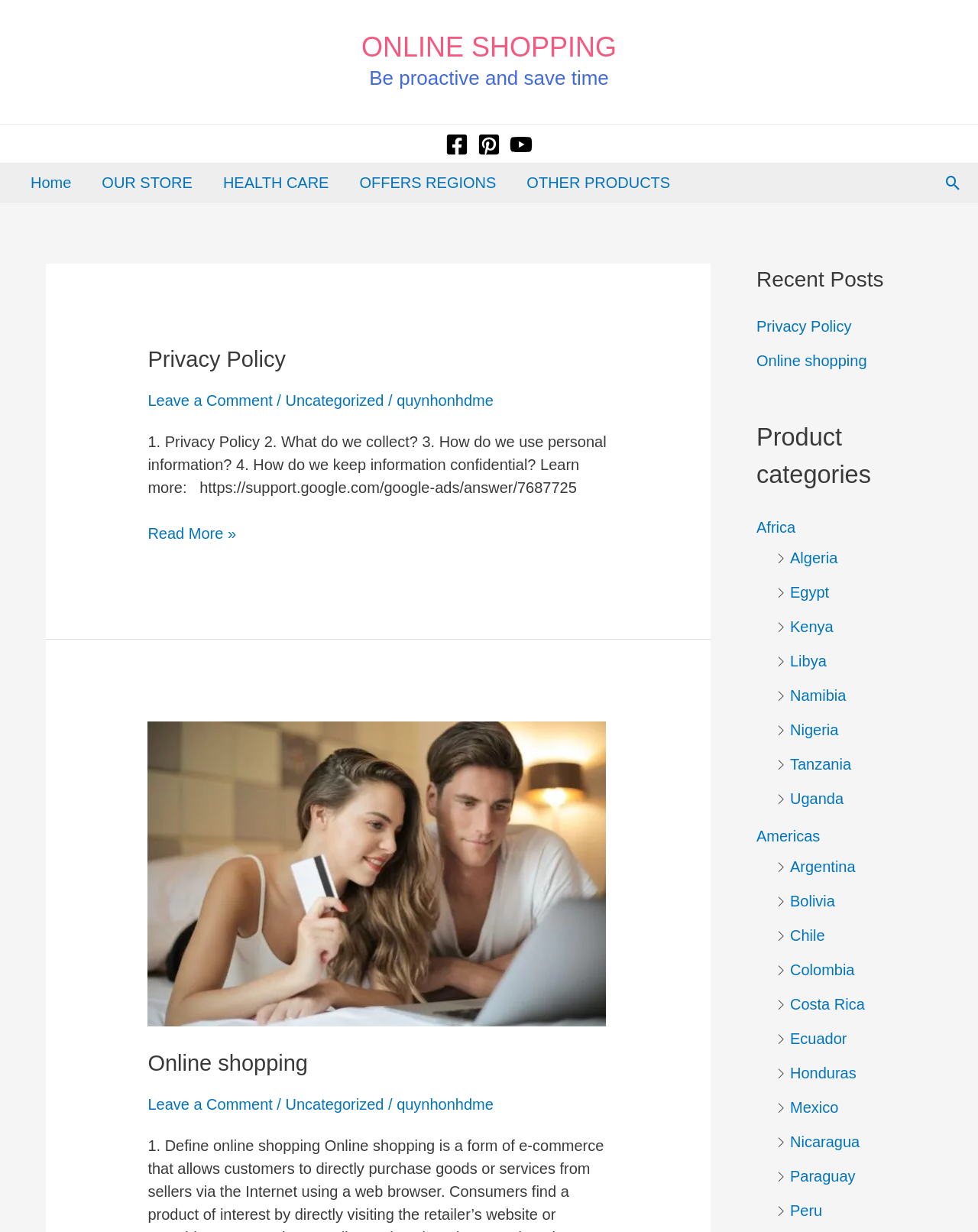What is the purpose of the 'Search icon link'?
Answer the question based on the image using a single word or a brief phrase.

To search the website